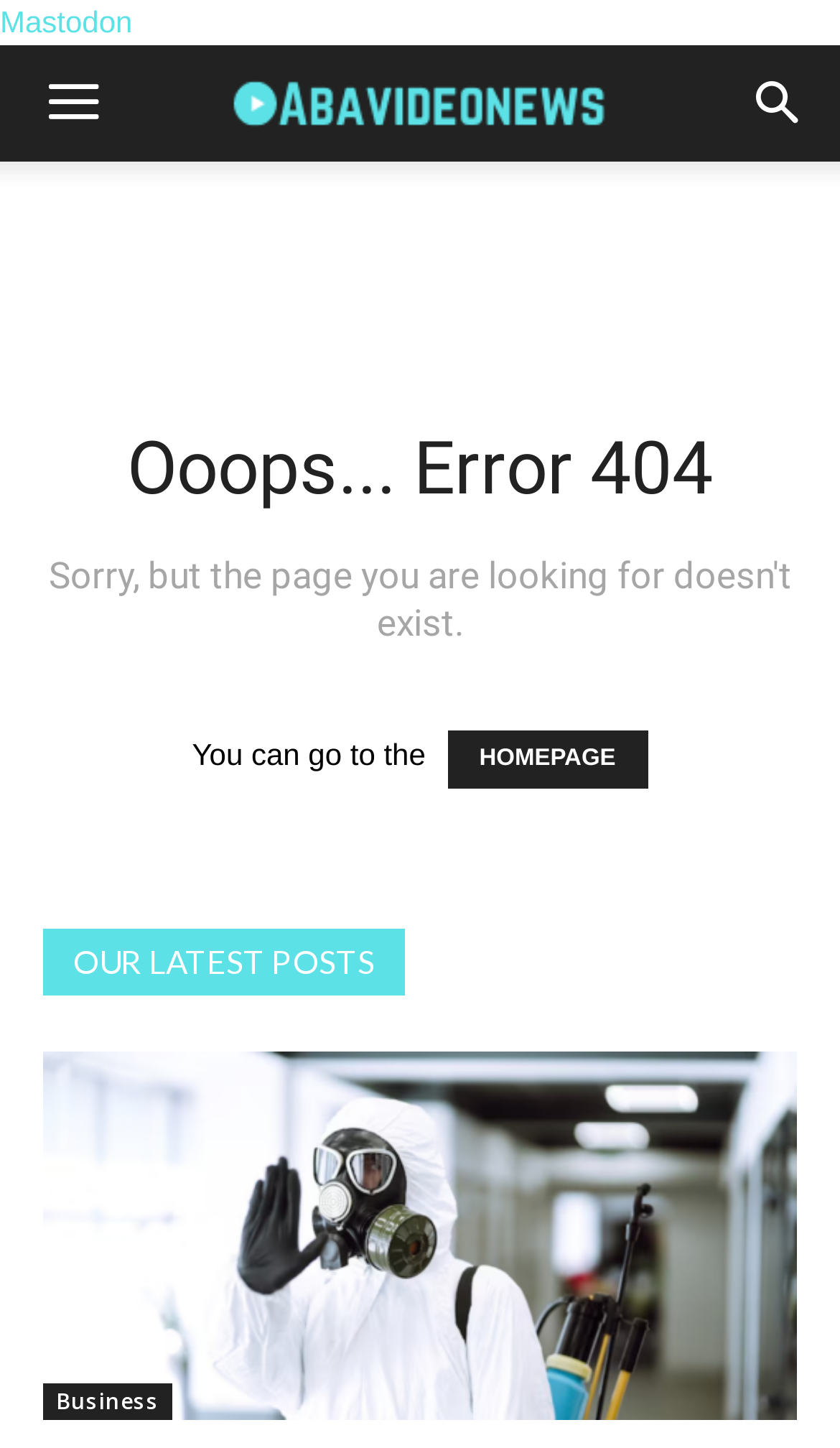What is the category of the post 'Factors to Consider Before Choosing Squirrel Control Service?'?
Please provide a comprehensive answer based on the visual information in the image.

The post 'Factors to Consider Before Choosing Squirrel Control Service?' is categorized under 'Business' as indicated by the link with bounding box coordinates [0.051, 0.956, 0.205, 0.981].